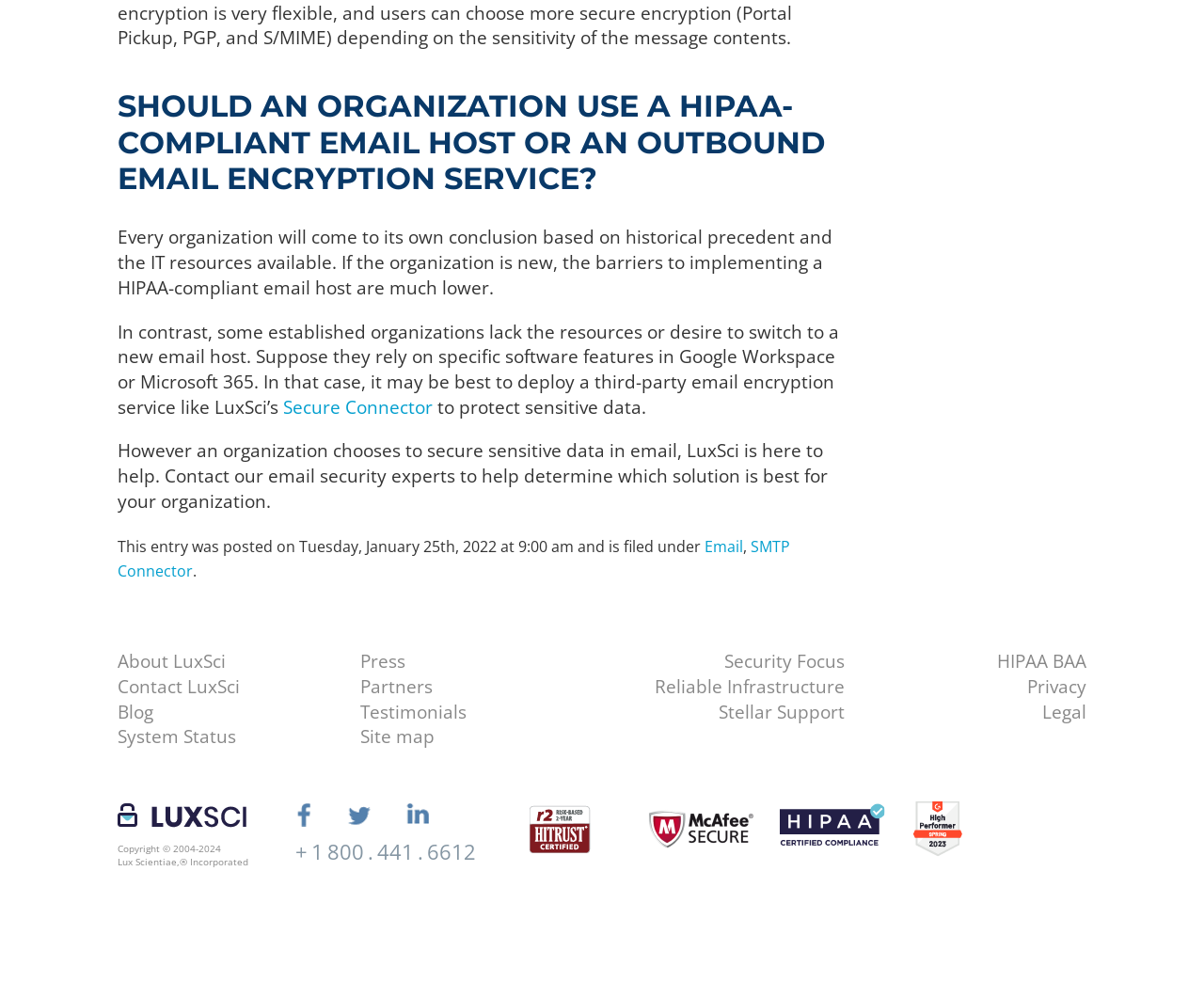Locate the bounding box coordinates of the element you need to click to accomplish the task described by this instruction: "Contact LuxSci's email security experts".

[0.098, 0.447, 0.688, 0.522]